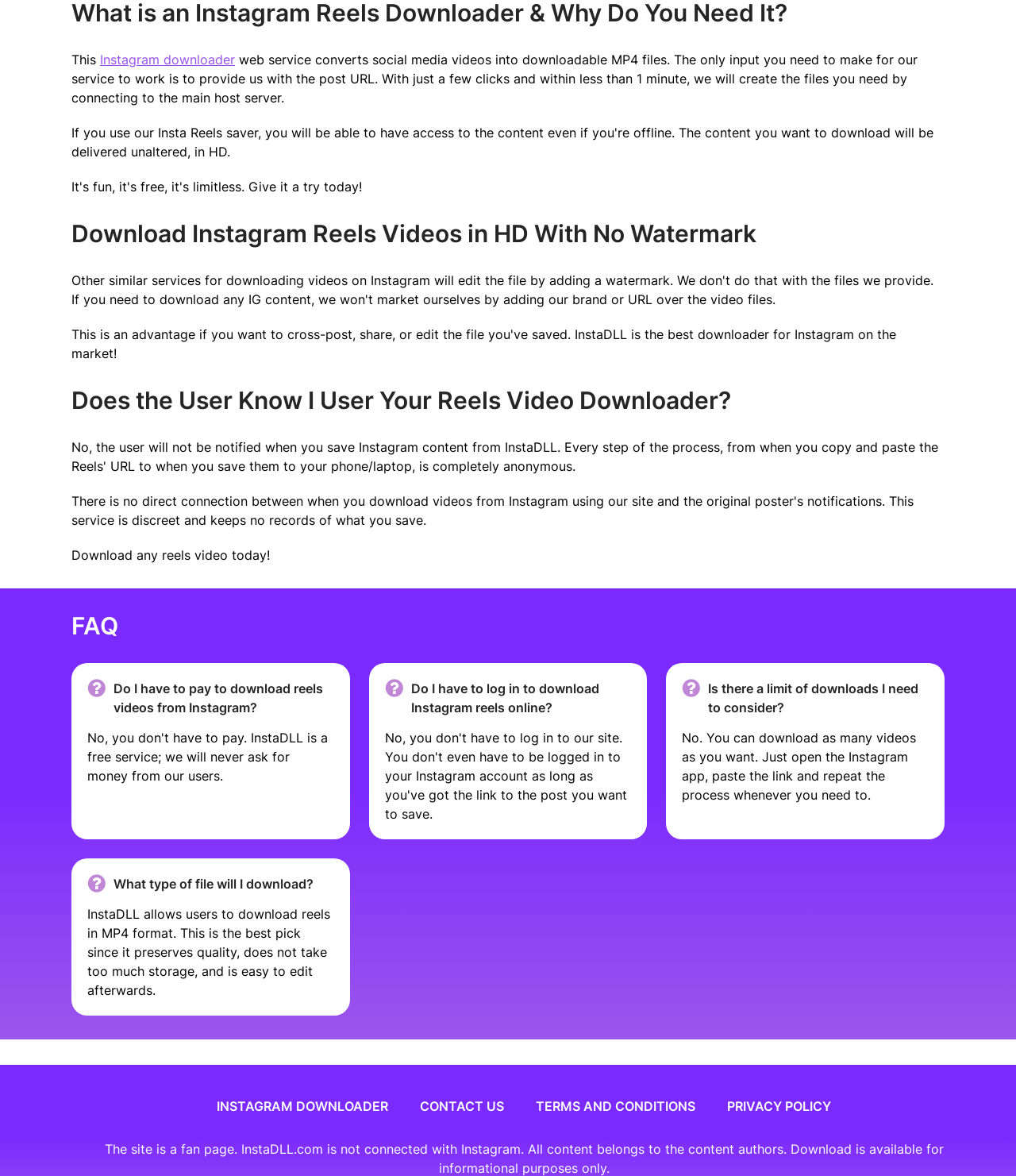From the image, can you give a detailed response to the question below:
Do I need to log in to download Instagram reels?

According to the FAQ section, the answer to the question 'Do I have to log in to download Instagram reels online?' is 'No', indicating that users do not need to log in to download Instagram reels.